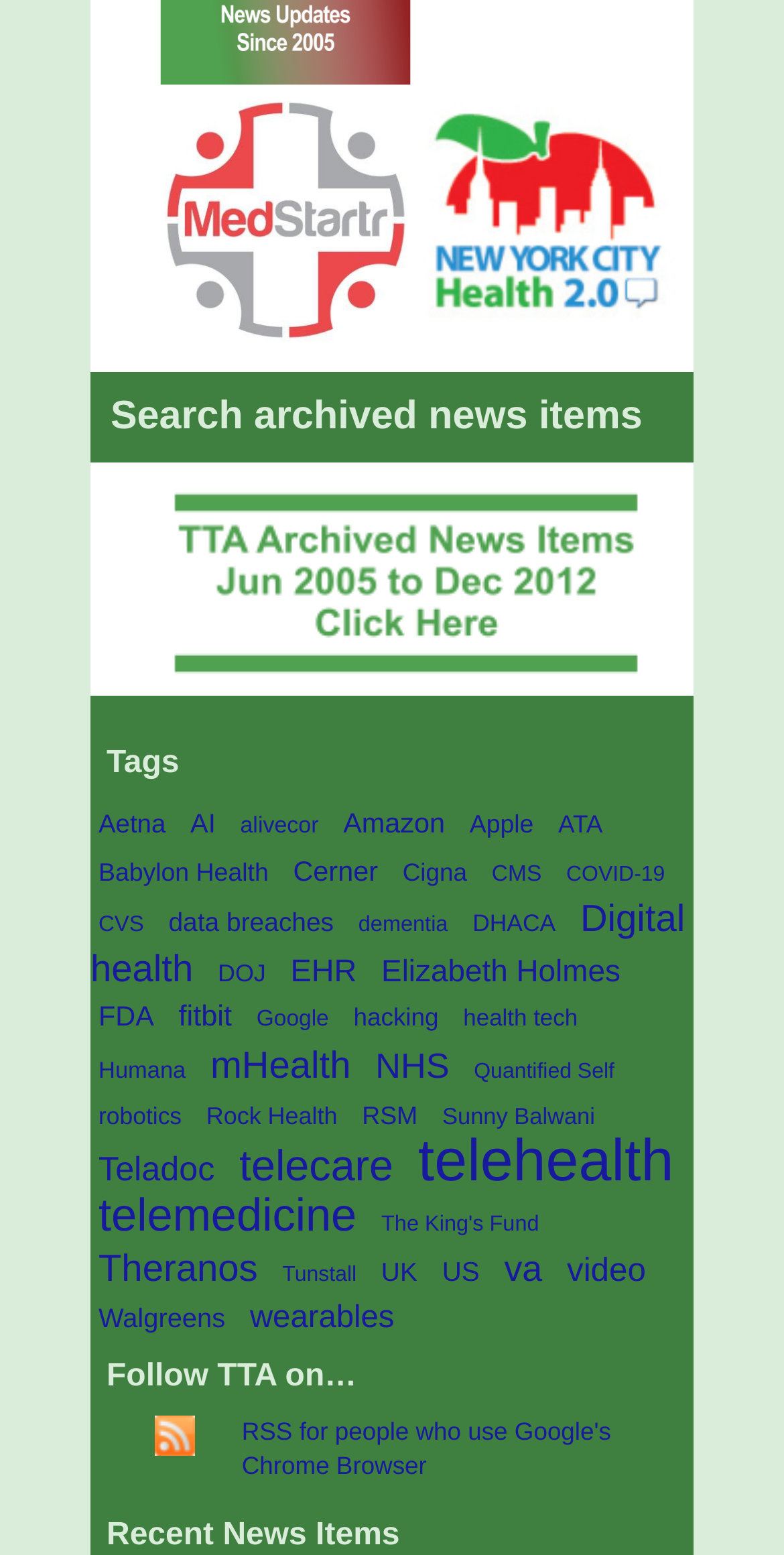Can you pinpoint the bounding box coordinates for the clickable element required for this instruction: "View recent news items"? The coordinates should be four float numbers between 0 and 1, i.e., [left, top, right, bottom].

[0.115, 0.973, 0.885, 0.997]